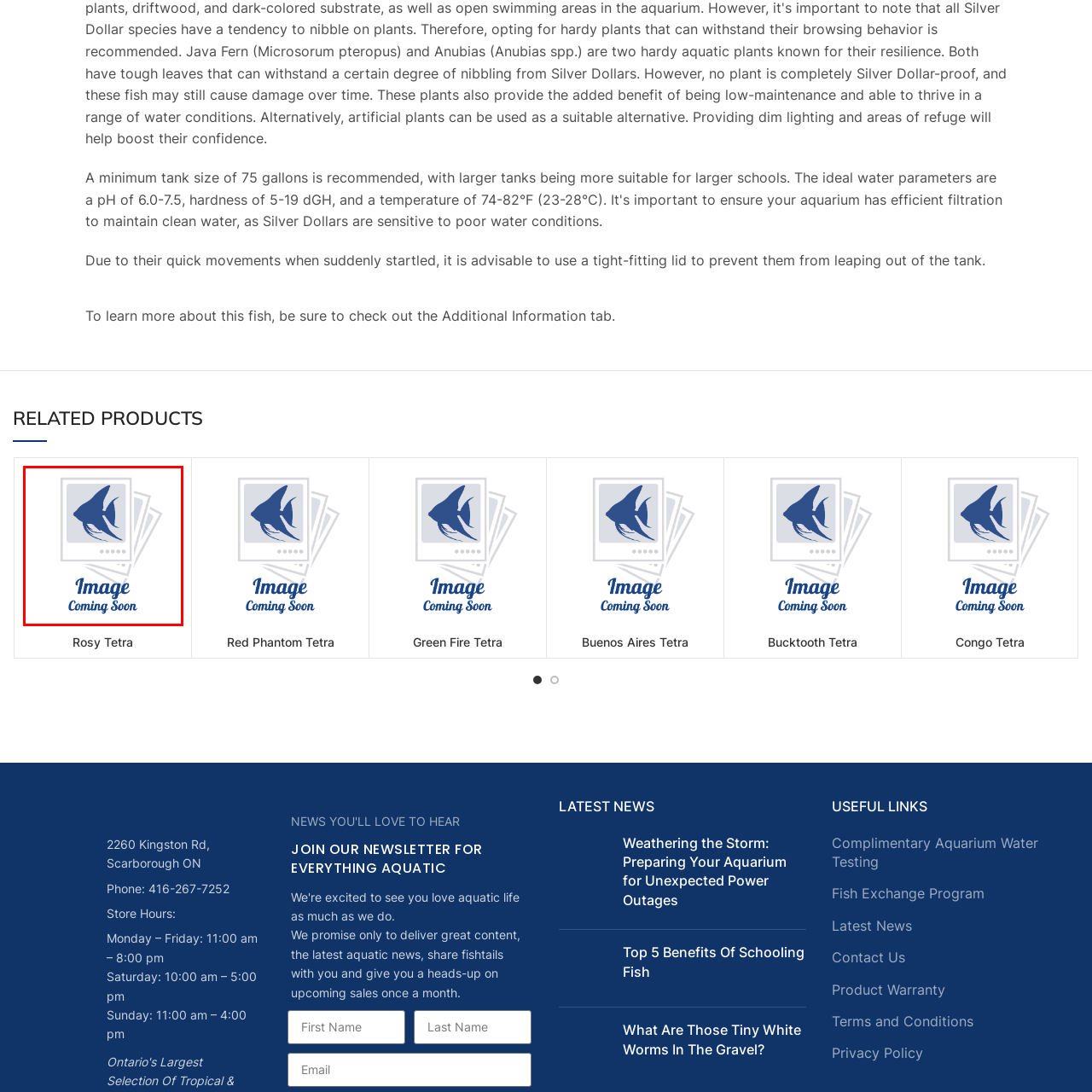Focus on the image marked by the red bounding box and offer an in-depth answer to the subsequent question based on the visual content: What is the design style of the placeholder graphic?

The caption describes the design of the placeholder graphic as 'simple yet effective in conveying anticipation for forthcoming visuals and details', suggesting that the design is minimalist but successfully conveys the intended message.